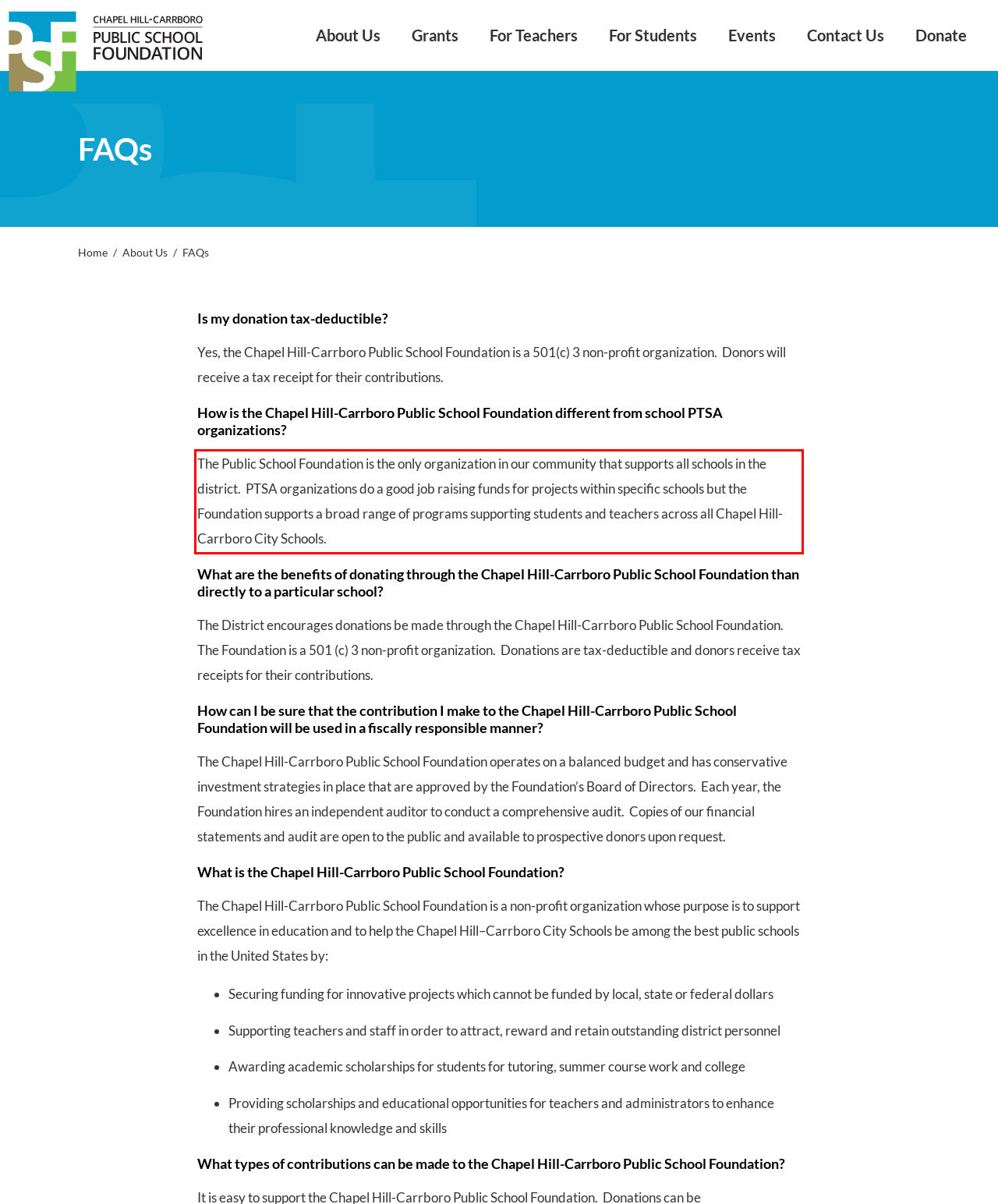Using the provided screenshot of a webpage, recognize and generate the text found within the red rectangle bounding box.

The Public School Foundation is the only organization in our community that supports all schools in the district. PTSA organizations do a good job raising funds for projects within specific schools but the Foundation supports a broad range of programs supporting students and teachers across all Chapel Hill-Carrboro City Schools.